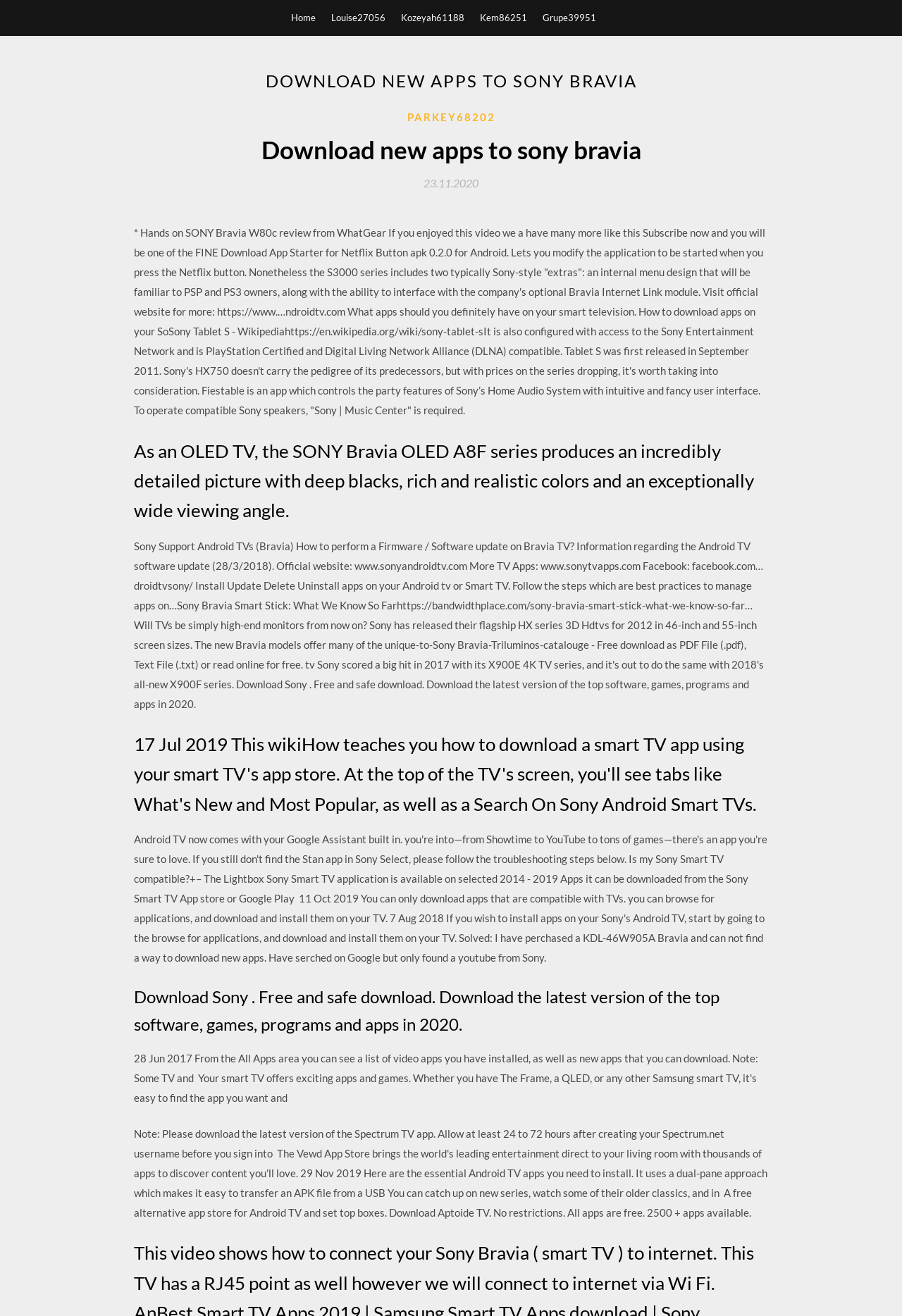Describe the webpage in detail, including text, images, and layout.

The webpage is about downloading new apps to Sony Bravia TVs, specifically focusing on the 2020 models. At the top of the page, there are five links to different user profiles, namely Home, Louise27056, Kozeyah61188, Kem86251, and Grupe39951. 

Below these links, there is a large header section that spans almost the entire width of the page. Within this section, there are several subheadings and links. The main heading reads "DOWNLOAD NEW APPS TO SONY BRAVIA" in bold font. 

To the right of this heading, there is a link to a user profile named PARKEY68202. Below this, there is a subheading that reads "Download new apps to sony bravia" followed by a link to a date, "23.11.2020". 

The main content of the page is a long paragraph of text that discusses various aspects of Sony Bravia TVs, including their features, reviews, and apps. The text mentions specific models, such as the S3000 series and the OLED A8F series, and highlights their capabilities, including their ability to interface with the Bravia Internet Link module and access to the Sony Entertainment Network. 

The text also mentions specific apps, including Fiestable, which controls the party features of Sony's Home Audio System, and Sony | Music Center, which is required to operate compatible Sony speakers. 

Further down the page, there are three more headings that provide instructions on how to download apps on Sony smart TVs, including using the TV's app store and searching for specific apps. The final heading promotes downloading Sony software, games, and apps from a reputable source.